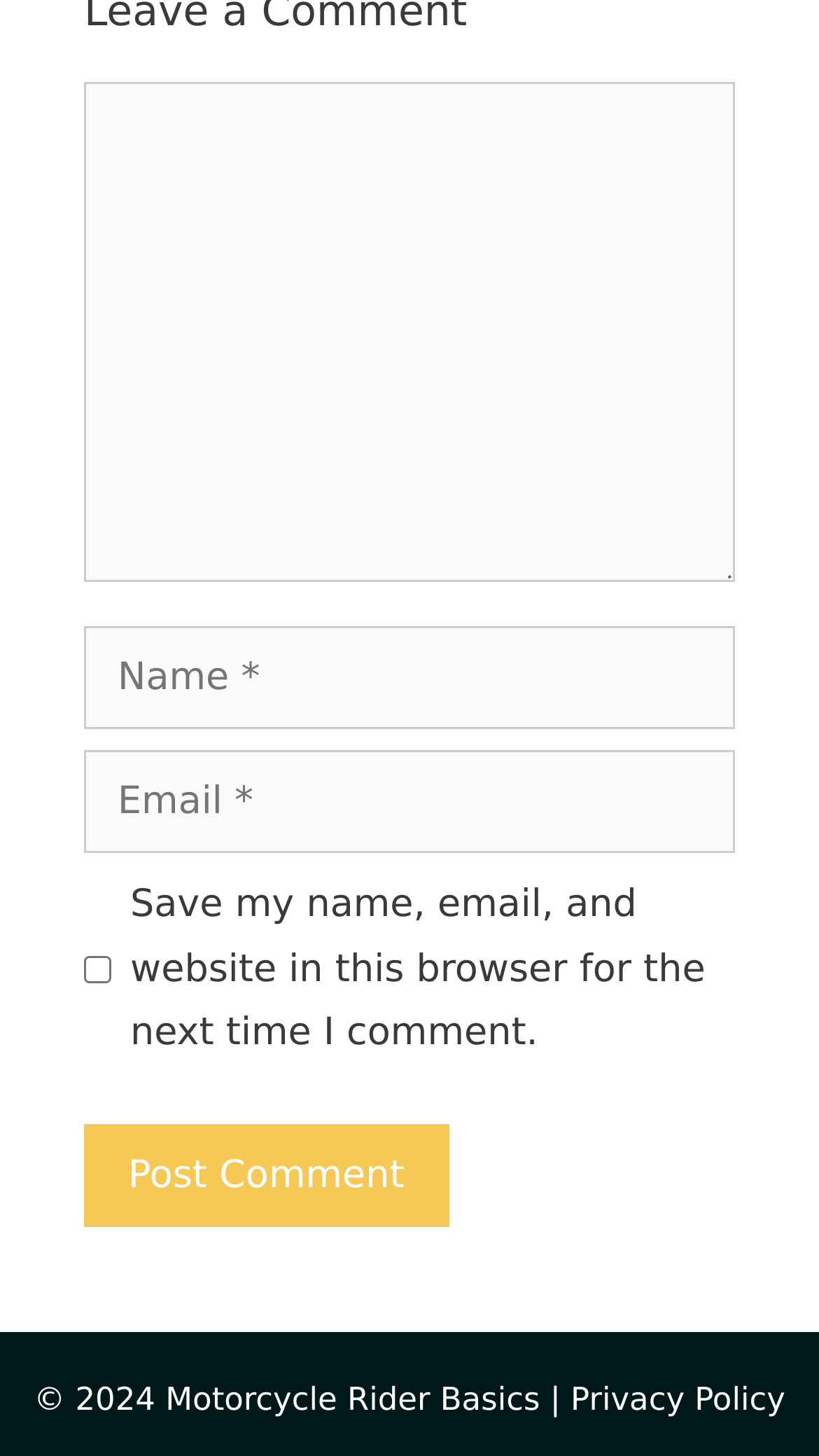What is the copyright year?
Refer to the image and give a detailed response to the question.

The StaticText element with the text '© 2024 Motorcycle Rider Basics |' indicates the copyright year, which is 2024.